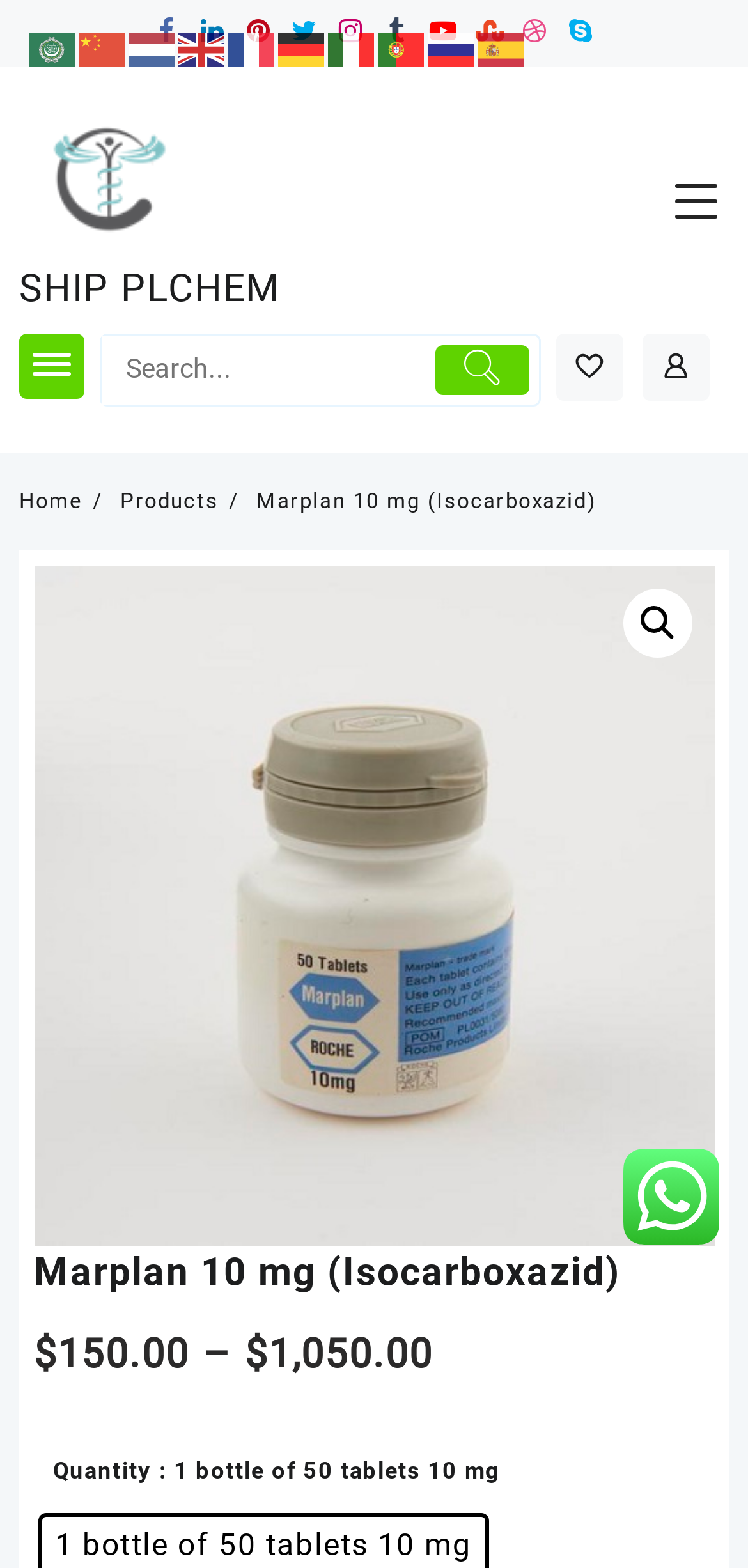Identify the bounding box coordinates for the region of the element that should be clicked to carry out the instruction: "Click the ship PLCHEM link". The bounding box coordinates should be four float numbers between 0 and 1, i.e., [left, top, right, bottom].

[0.026, 0.169, 0.374, 0.198]